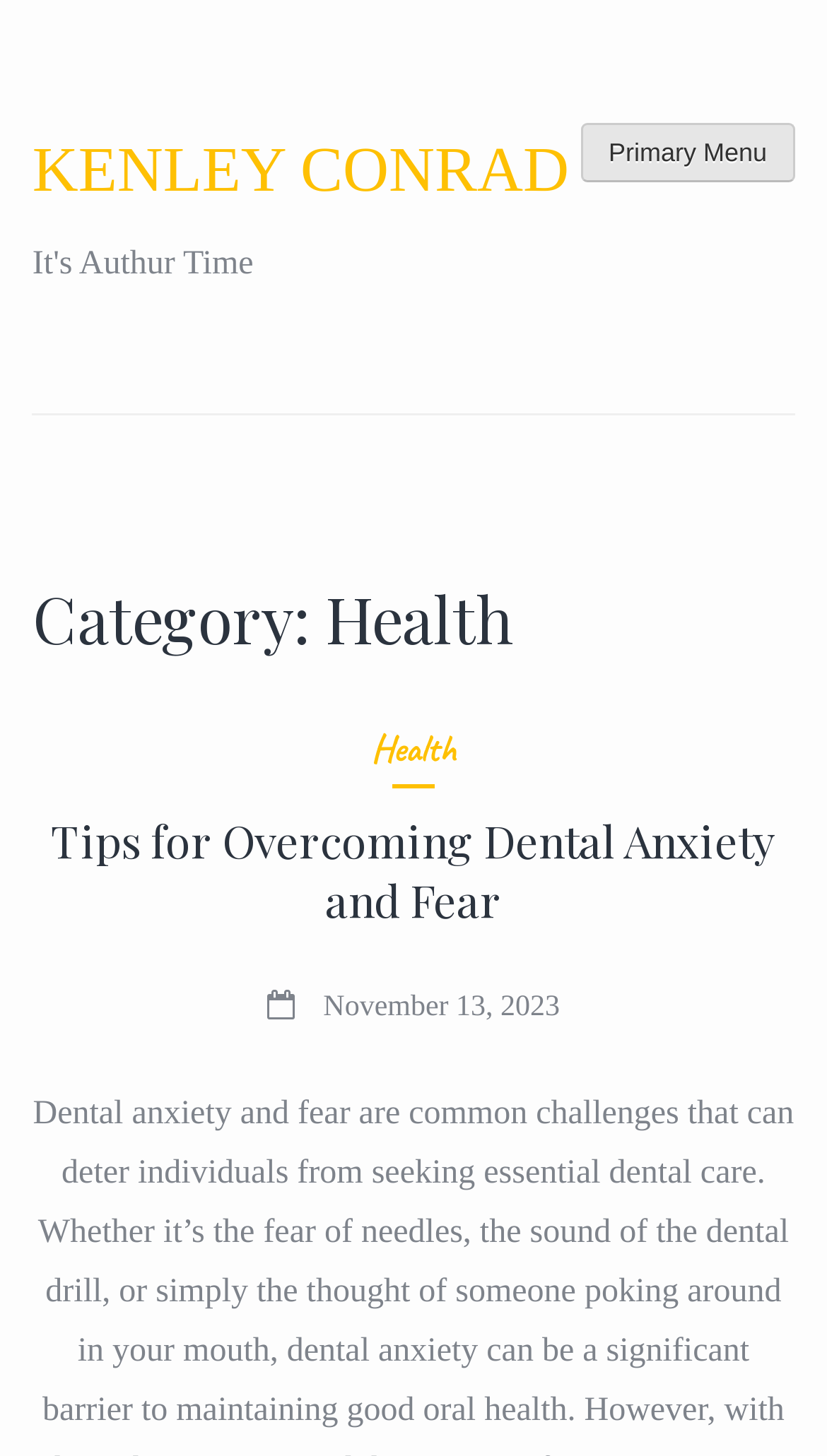Please provide a detailed answer to the question below based on the screenshot: 
What is the title of the current article?

I found the title by examining the heading element 'Tips for Overcoming Dental Anxiety and Fear' which is a sub-element of the HeaderAsNonLandmark element.